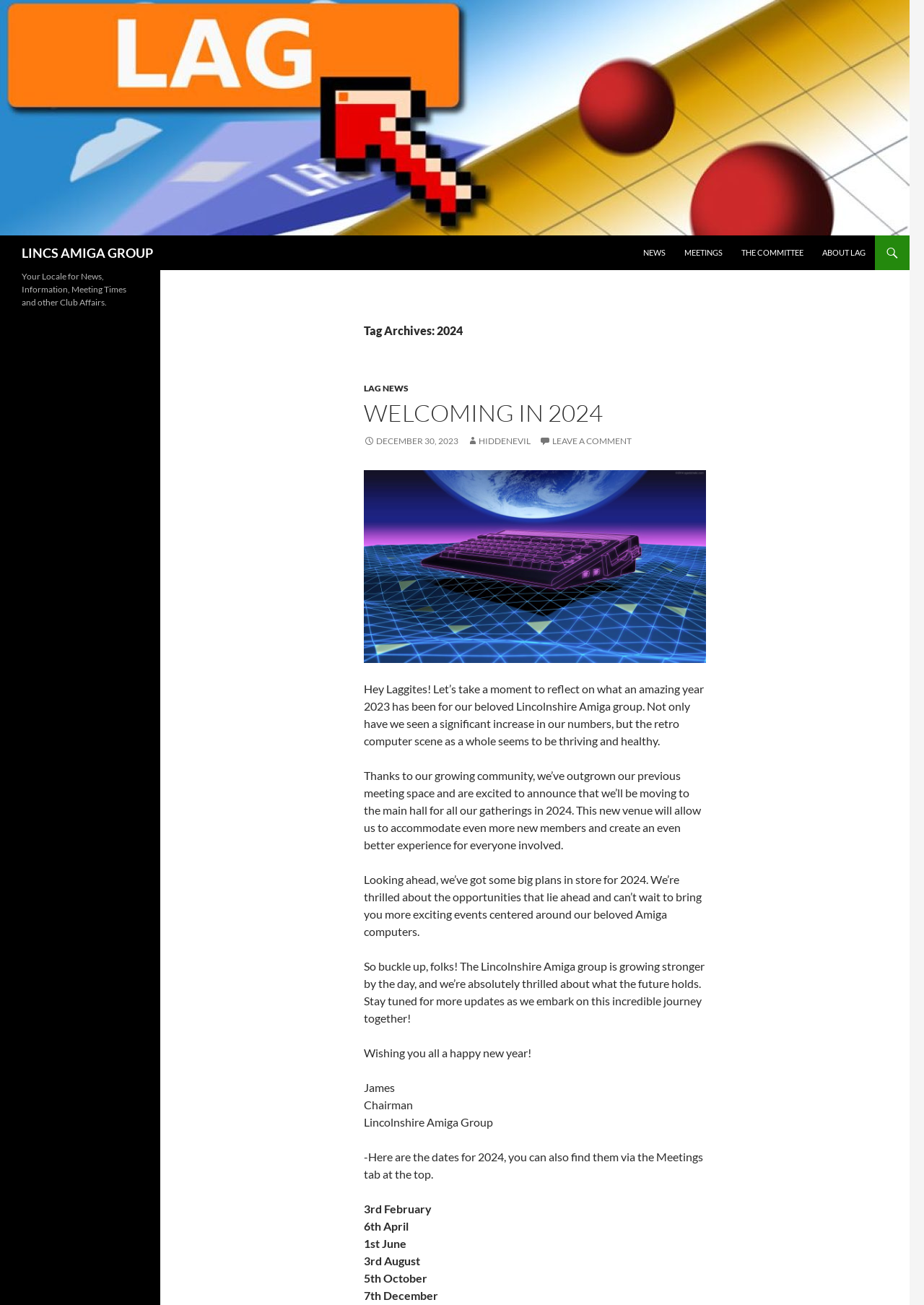Determine the bounding box coordinates for the region that must be clicked to execute the following instruction: "Check the 'LAG NEWS'".

[0.394, 0.293, 0.442, 0.302]